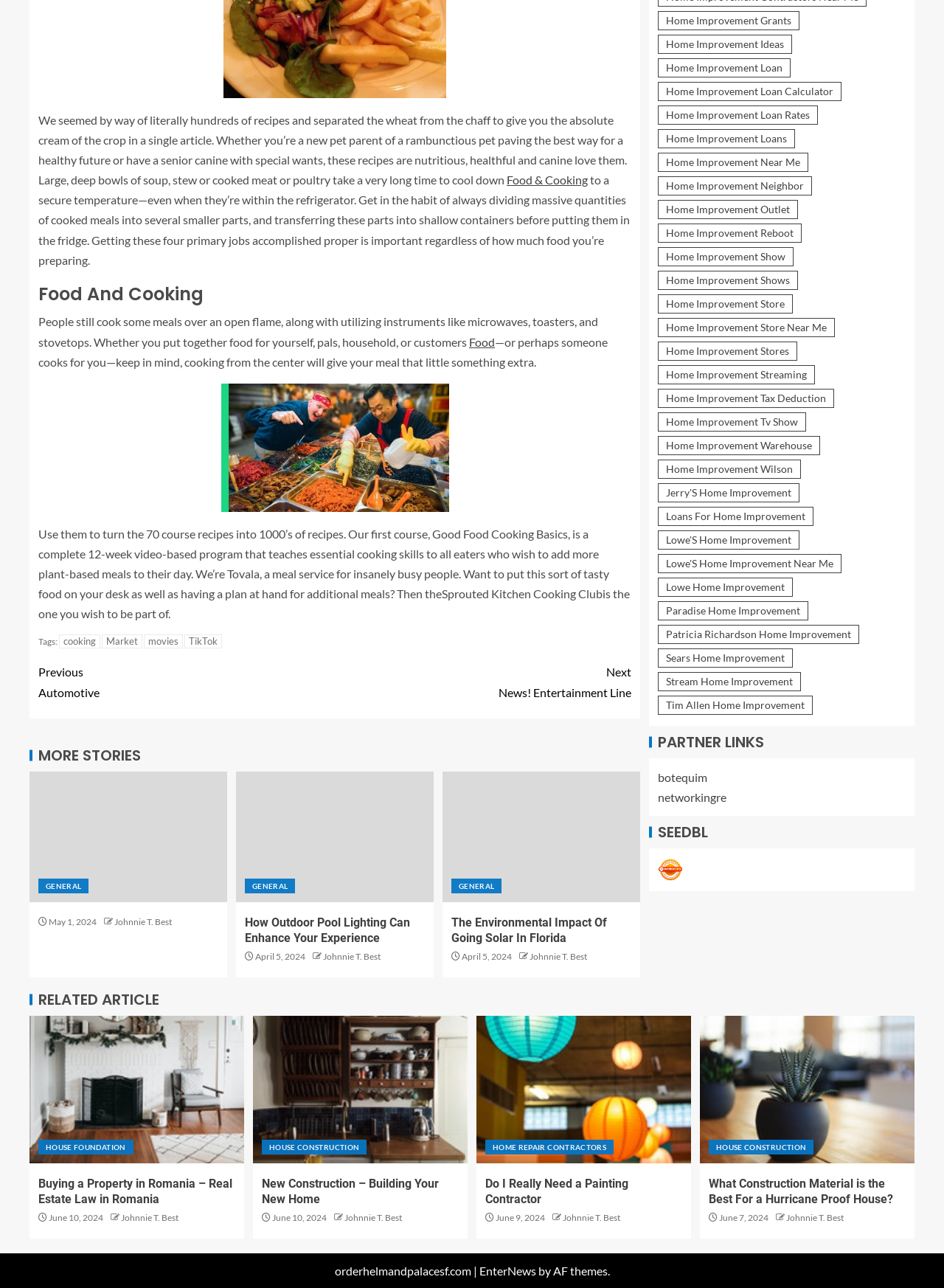Locate the UI element described by Paradise Home Improvement in the provided webpage screenshot. Return the bounding box coordinates in the format (top-left x, top-left y, bottom-right x, bottom-right y), ensuring all values are between 0 and 1.

[0.697, 0.467, 0.856, 0.482]